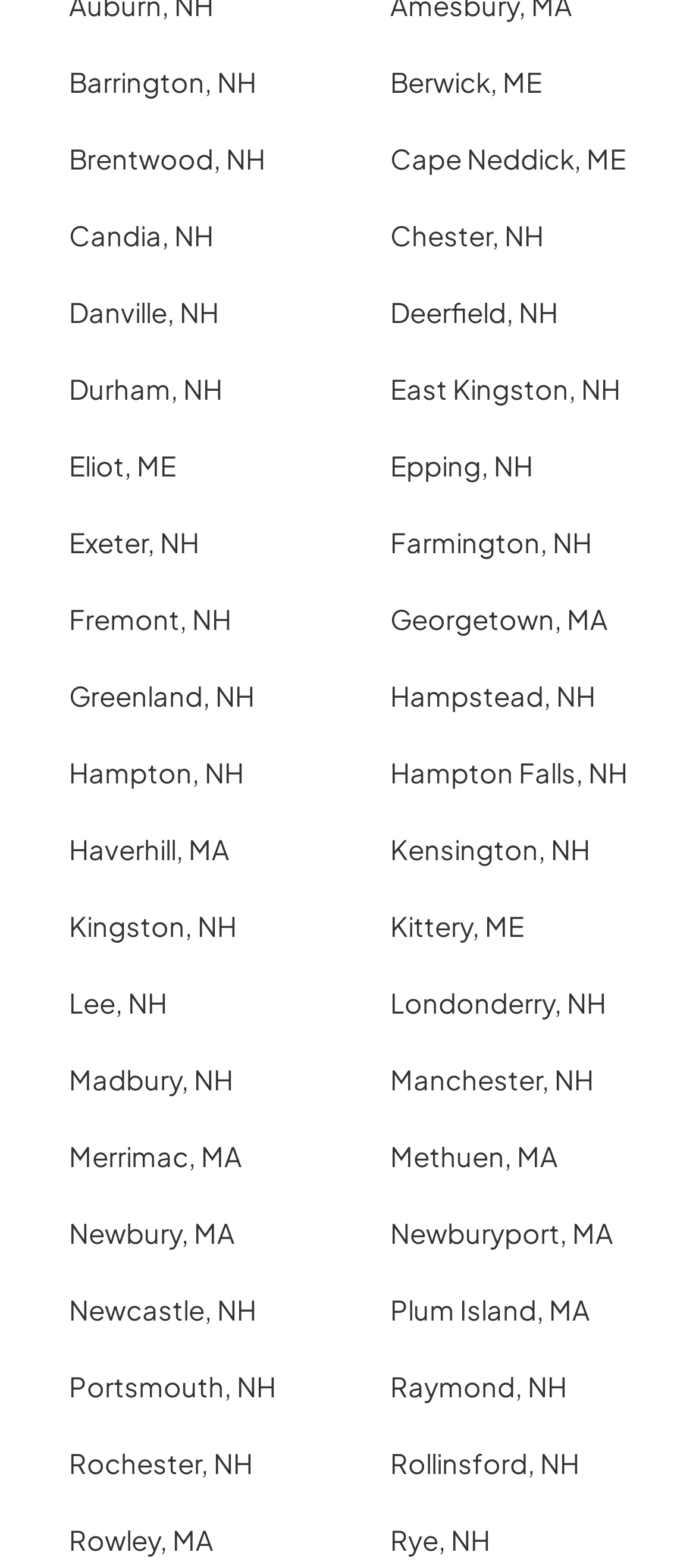Please give a one-word or short phrase response to the following question: 
How many links are on this webpage?

39